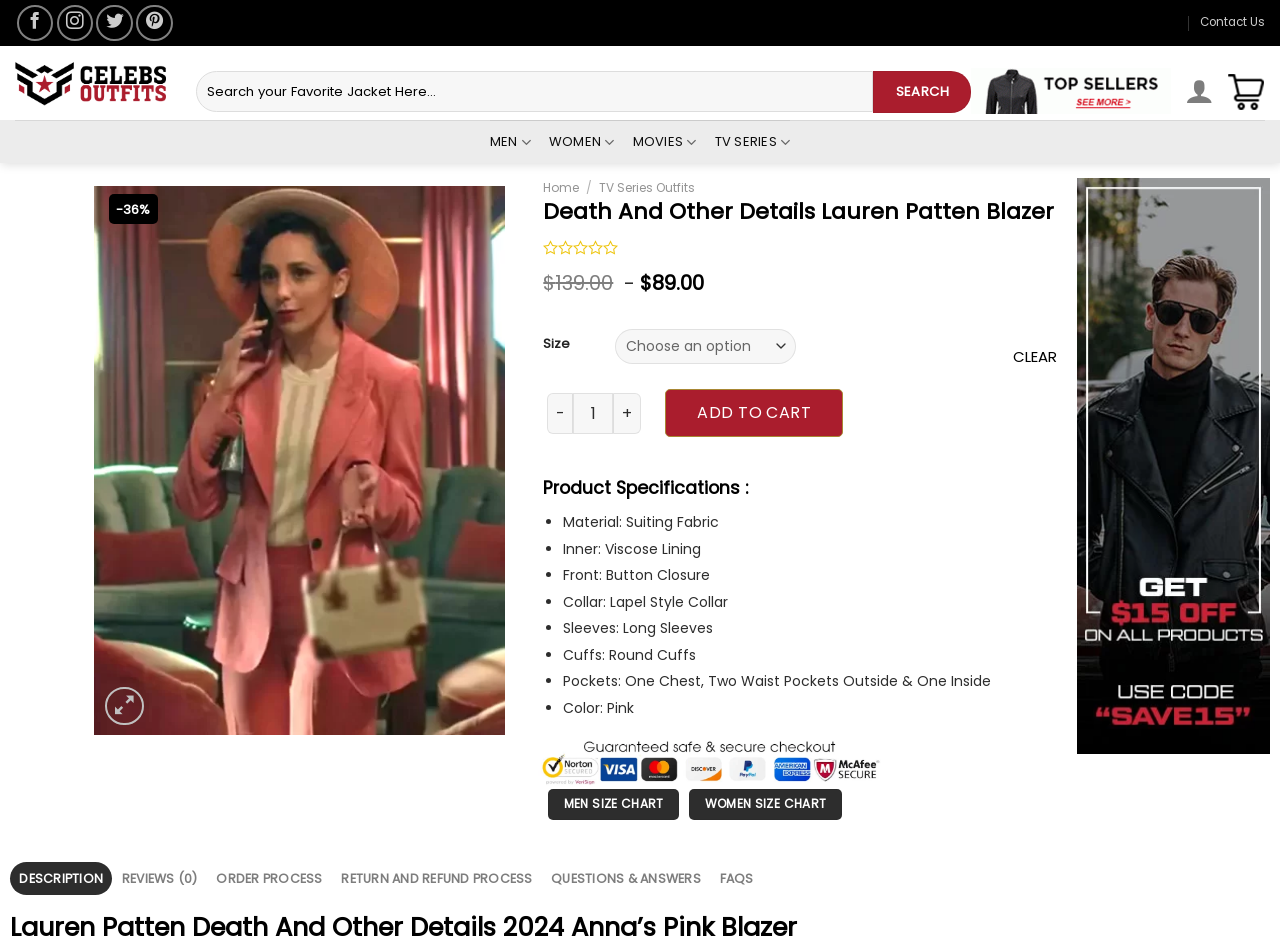What is the name of the blazer?
Look at the image and respond with a one-word or short phrase answer.

Death And Other Details Lauren Patten Blazer